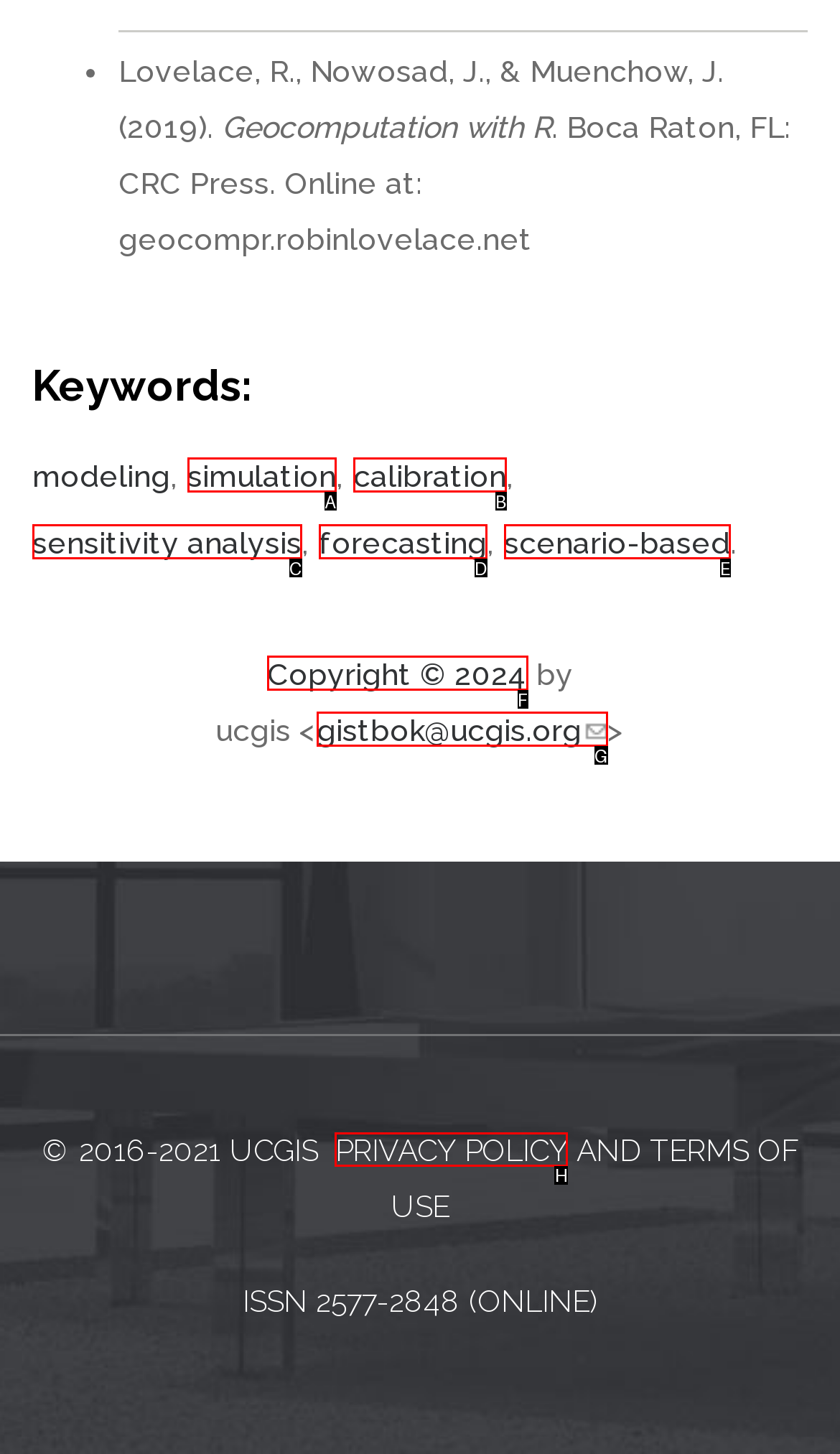Select the correct UI element to click for this task: Check the publication time.
Answer using the letter from the provided options.

None